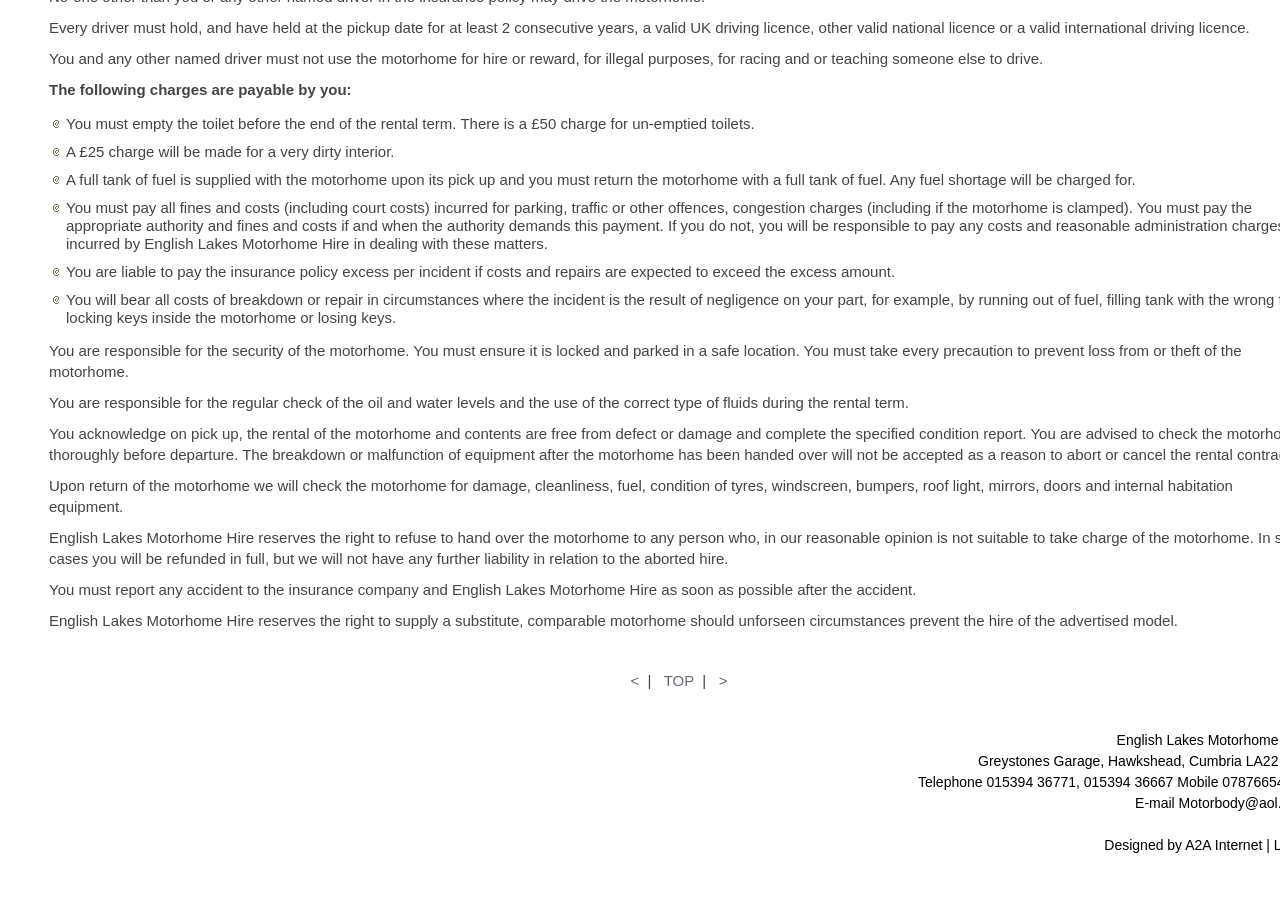Using the element description provided, determine the bounding box coordinates in the format (top-left x, top-left y, bottom-right x, bottom-right y). Ensure that all values are floating point numbers between 0 and 1. Element description: TOP

[0.519, 0.743, 0.542, 0.762]